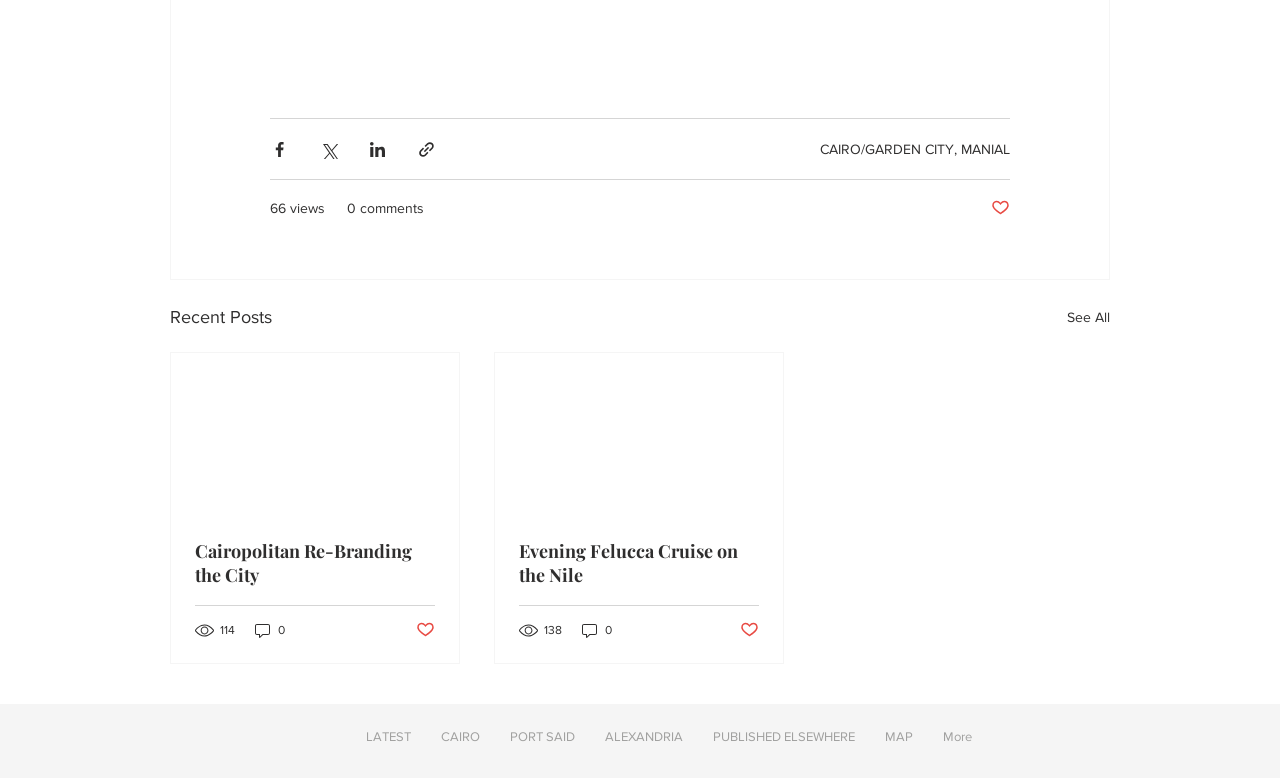Please specify the bounding box coordinates of the clickable region necessary for completing the following instruction: "View post details". The coordinates must consist of four float numbers between 0 and 1, i.e., [left, top, right, bottom].

[0.641, 0.181, 0.789, 0.201]